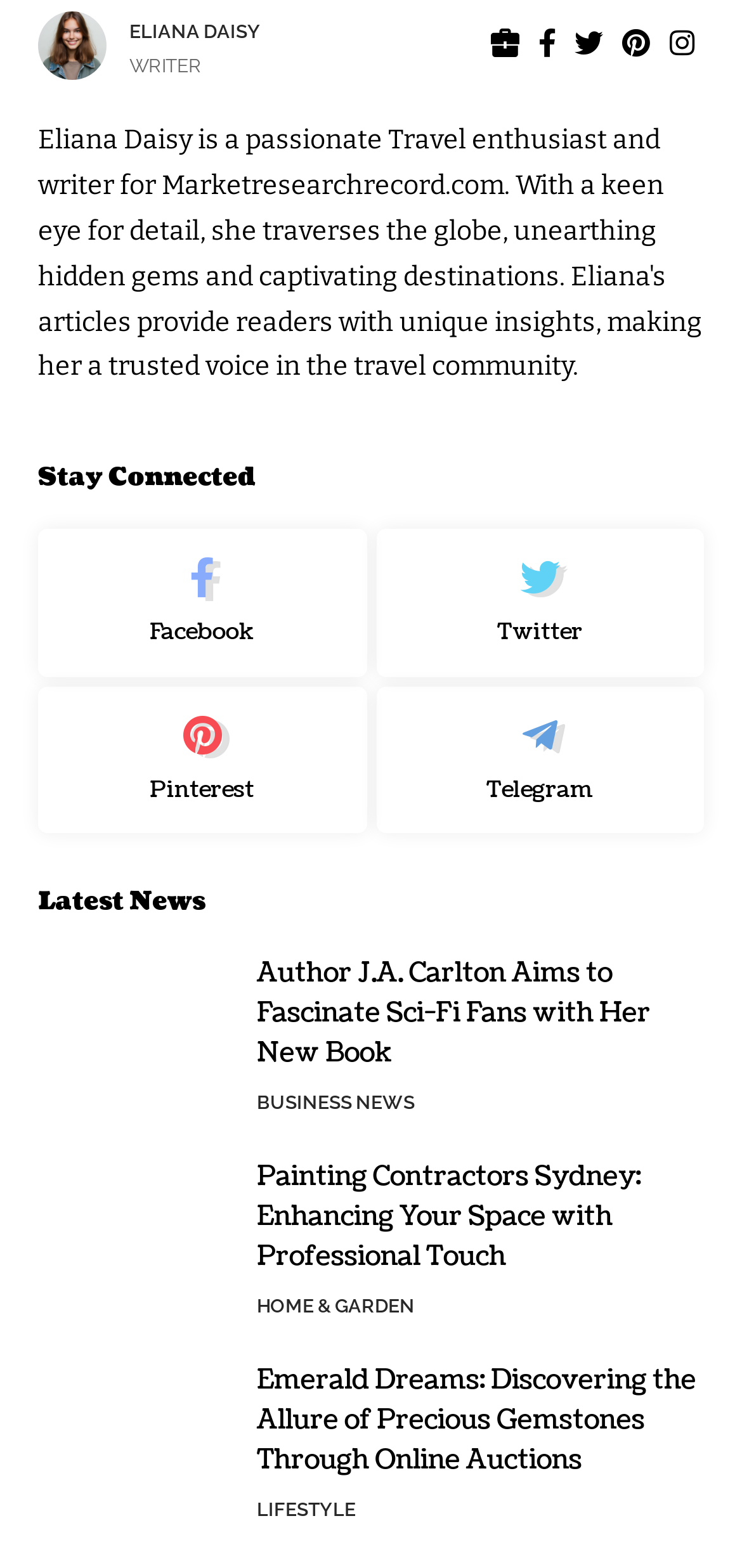Answer the following query concisely with a single word or phrase:
What is the name of the writer?

Eliana Daisy